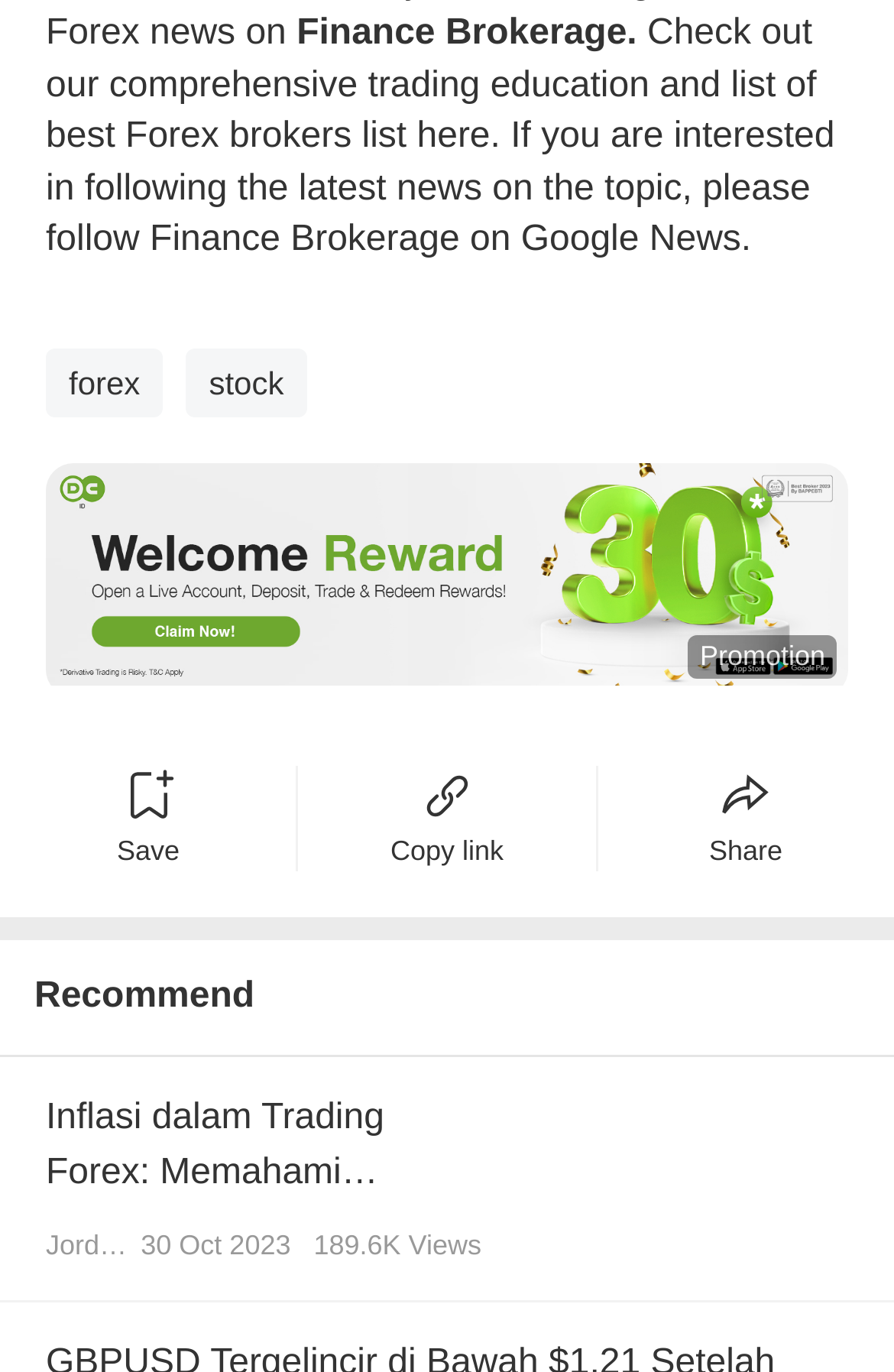Provide the bounding box coordinates, formatted as (top-left x, top-left y, bottom-right x, bottom-right y), with all values being floating point numbers between 0 and 1. Identify the bounding box of the UI element that matches the description: Copy link

[0.334, 0.419, 0.666, 0.496]